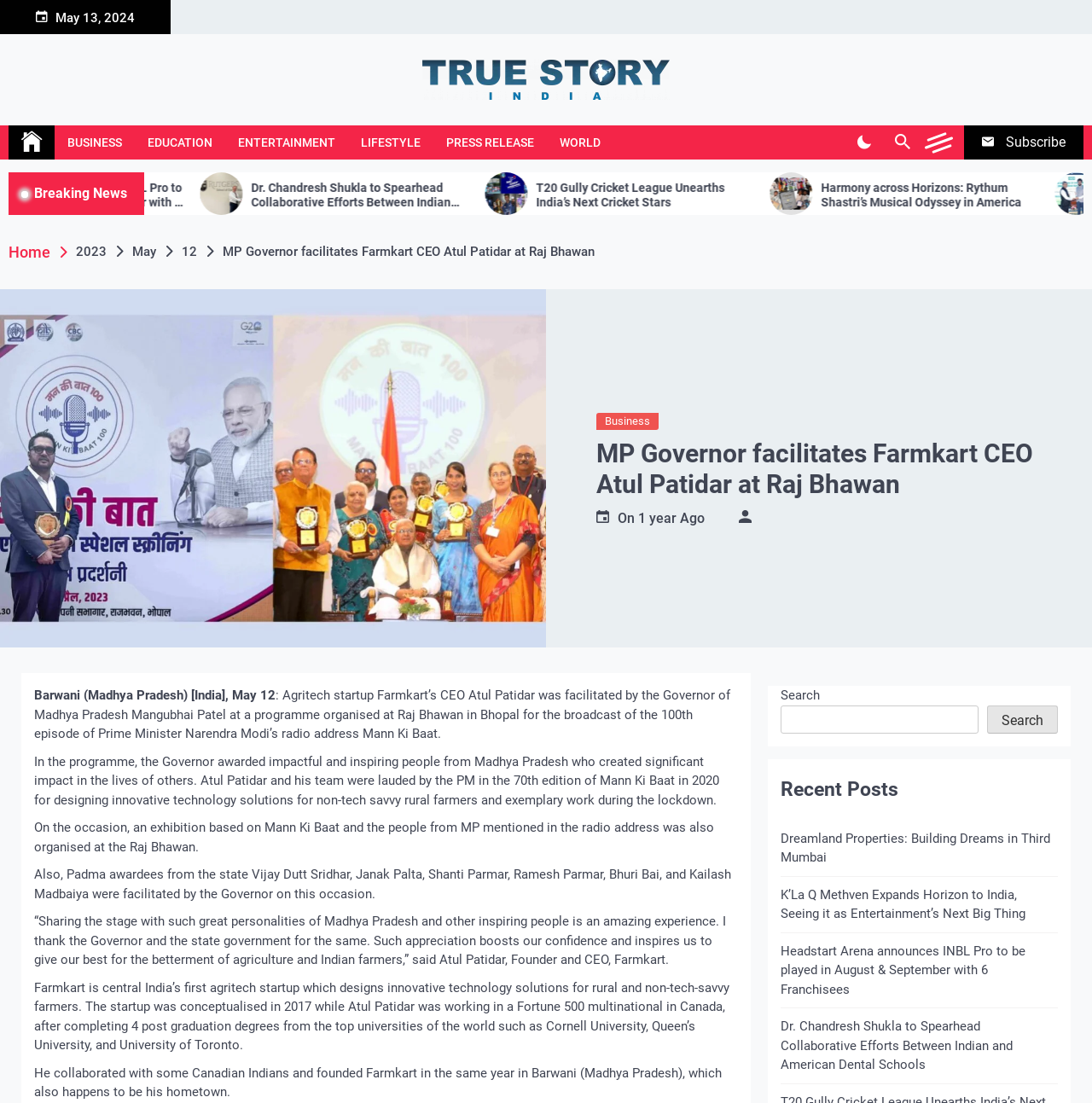What is the name of the startup founded by Atul Patidar?
Please answer the question as detailed as possible based on the image.

I found the name of the startup by reading the main article on the webpage, which mentions that Atul Patidar is the Founder and CEO of Farmkart, an agritech startup.